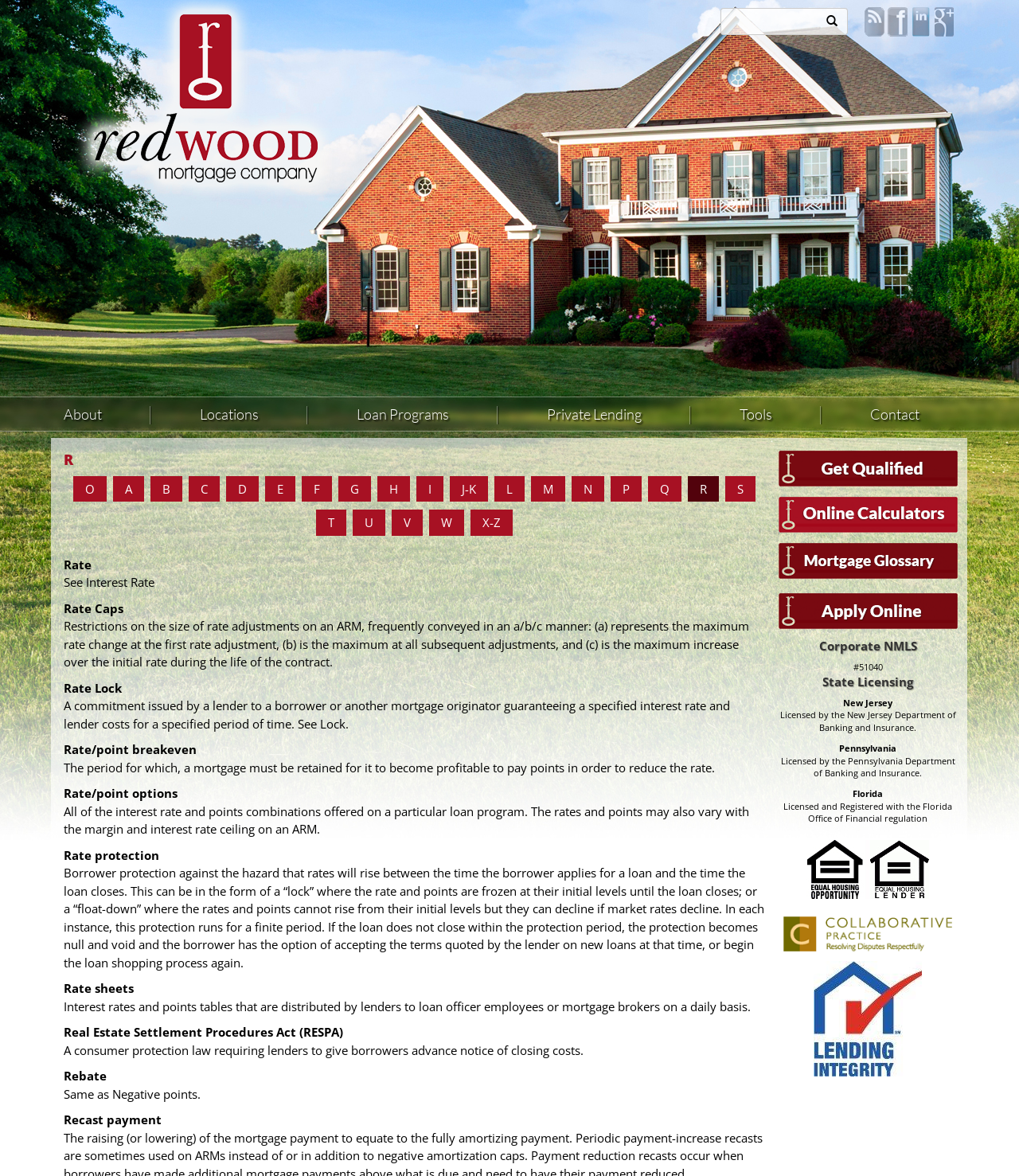What is RESPA?
Please respond to the question thoroughly and include all relevant details.

RESPA is a consumer protection law requiring lenders to give borrowers advance notice of closing costs, as stated on the webpage.